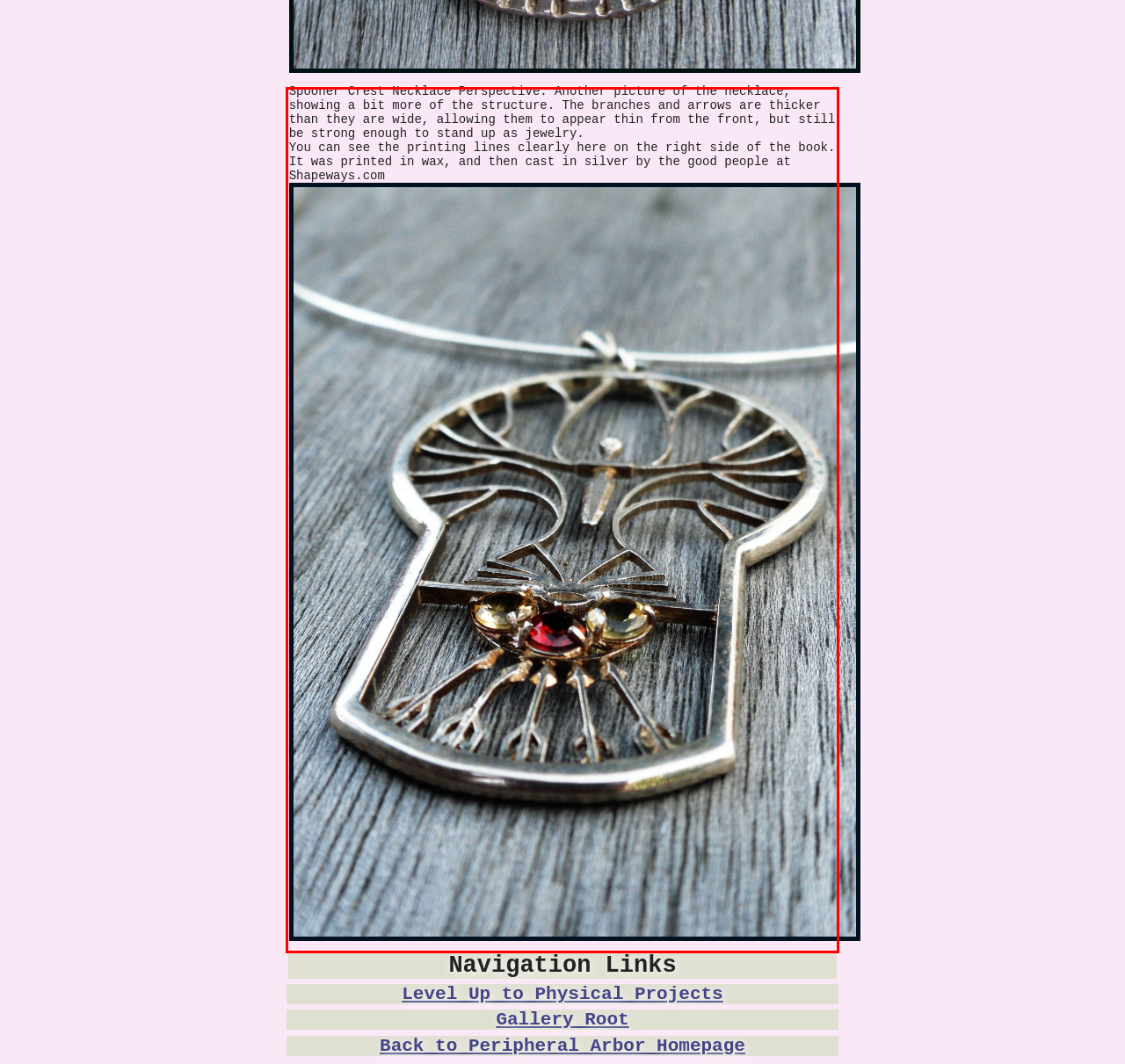Using the provided webpage screenshot, recognize the text content in the area marked by the red bounding box.

Spooner Crest Necklace Perspective. Another picture of the necklace, showing a bit more of the structure. The branches and arrows are thicker than they are wide, allowing them to appear thin from the front, but still be strong enough to stand up as jewelry. You can see the printing lines clearly here on the right side of the book. It was printed in wax, and then cast in silver by the good people at Shapeways.com